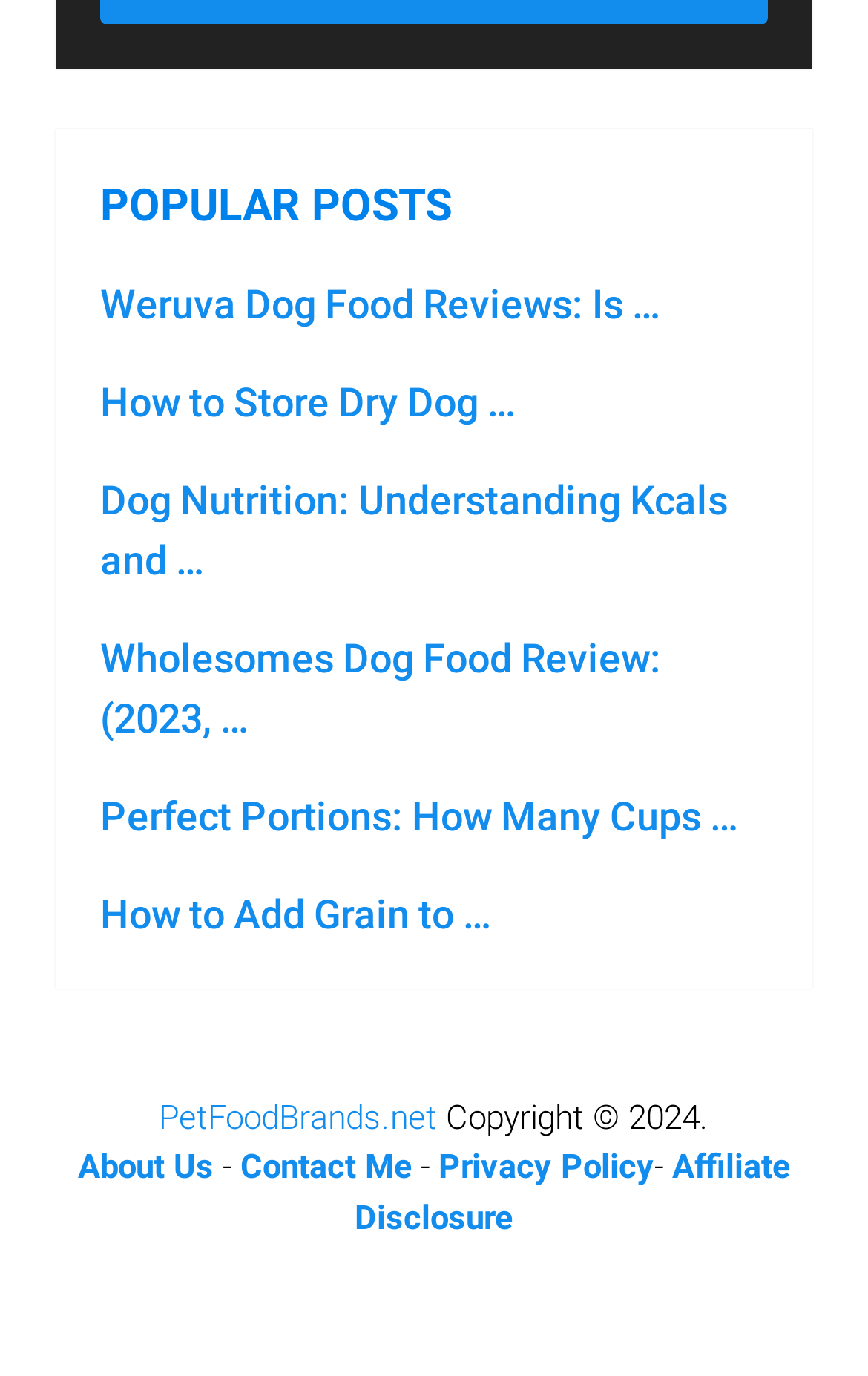How many navigation links are at the bottom?
Please answer the question with as much detail and depth as you can.

There are five navigation links at the bottom of the webpage, which are 'PetFoodBrands.net', 'About Us', 'Contact Me', 'Privacy Policy', and 'Affiliate Disclosure'.